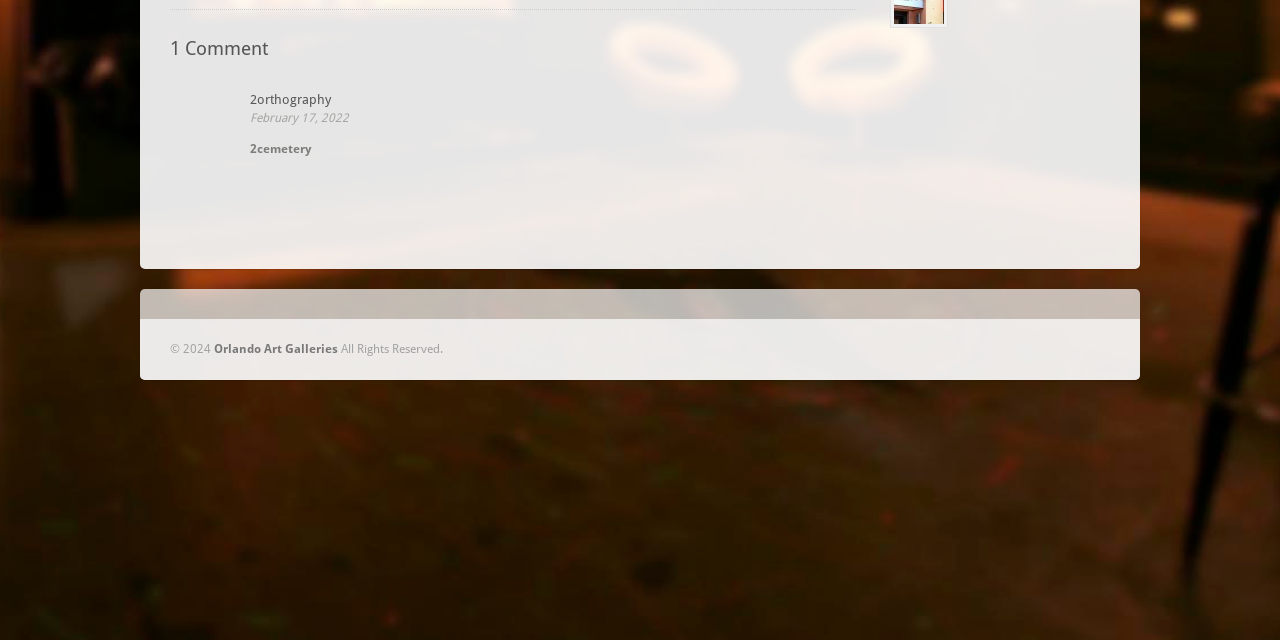From the element description: "2orthography", extract the bounding box coordinates of the UI element. The coordinates should be expressed as four float numbers between 0 and 1, in the order [left, top, right, bottom].

[0.195, 0.144, 0.259, 0.167]